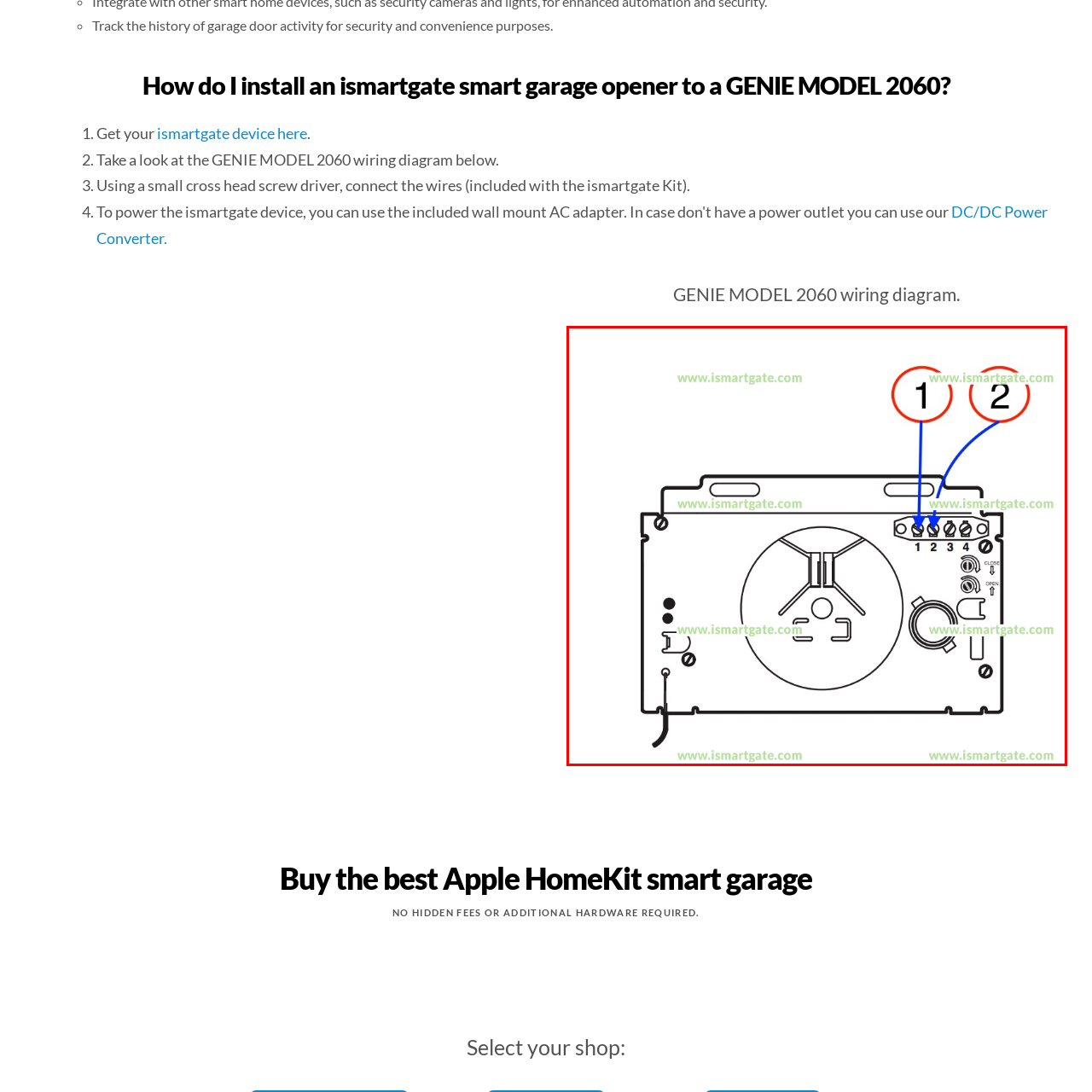Elaborate on the details of the image that is highlighted by the red boundary.

The image displays a wiring diagram for the GENIE MODEL 2060 garage door opener, illustrating the back panel connections necessary for installation. Visible elements include labeled terminal points '1' and '2', which indicate recommended connection sites for proper wiring. The diagram features a circular motor and various components, ensuring clear guidance for users setting up their ismartgate system. This visual aid is crucial for understanding how to connect the ismartgate device effectively to the GENIE MODEL 2060, promoting secure and convenient garage door operation.